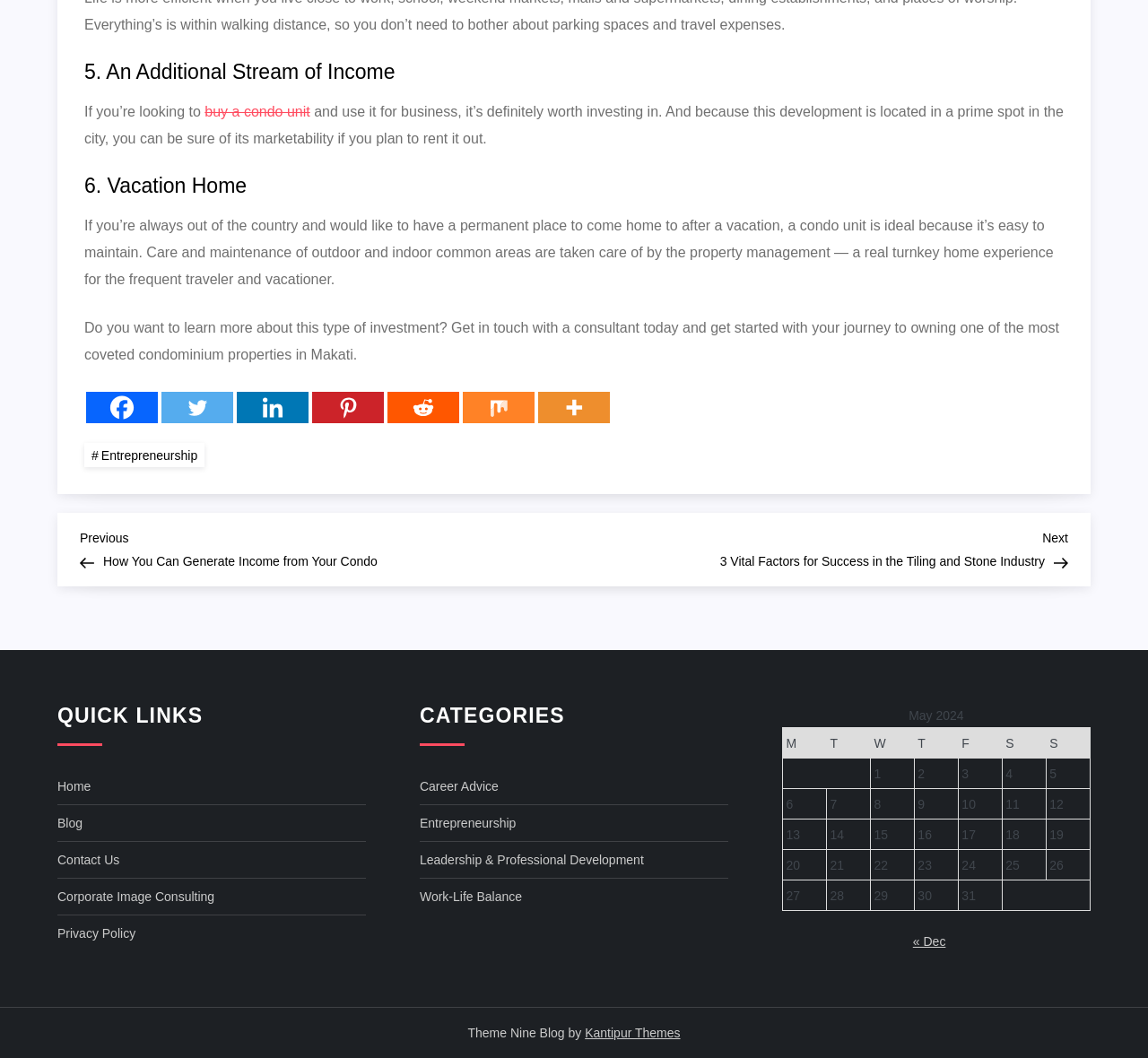Pinpoint the bounding box coordinates of the element you need to click to execute the following instruction: "Click on the 'Costa Rica Deluxe Travel' link". The bounding box should be represented by four float numbers between 0 and 1, in the format [left, top, right, bottom].

None